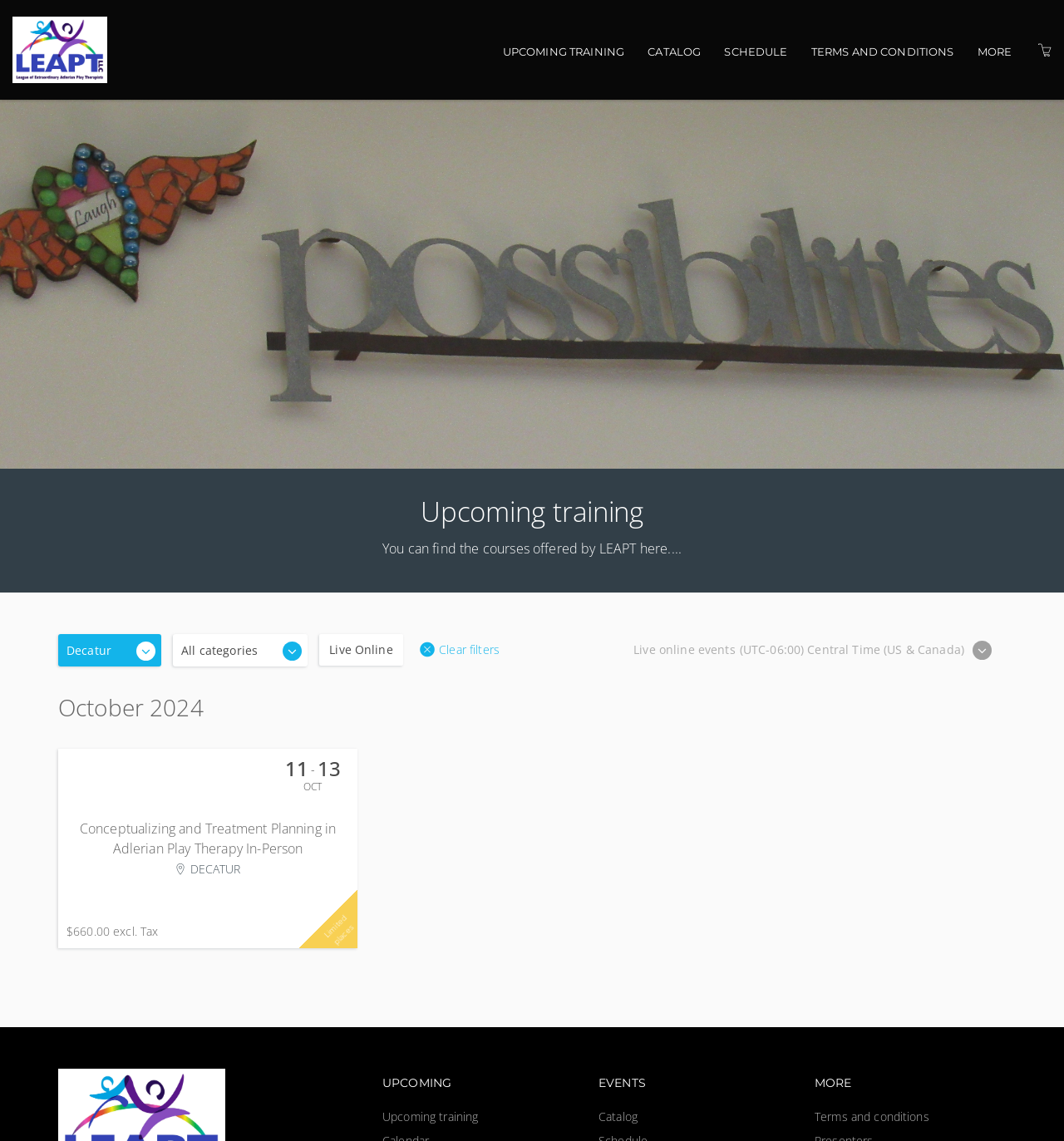What is the price of the 'Conceptualizing and Treatment Planning in Adlerian Play Therapy In-Person' event?
Using the picture, provide a one-word or short phrase answer.

$660.00 excl. Tax